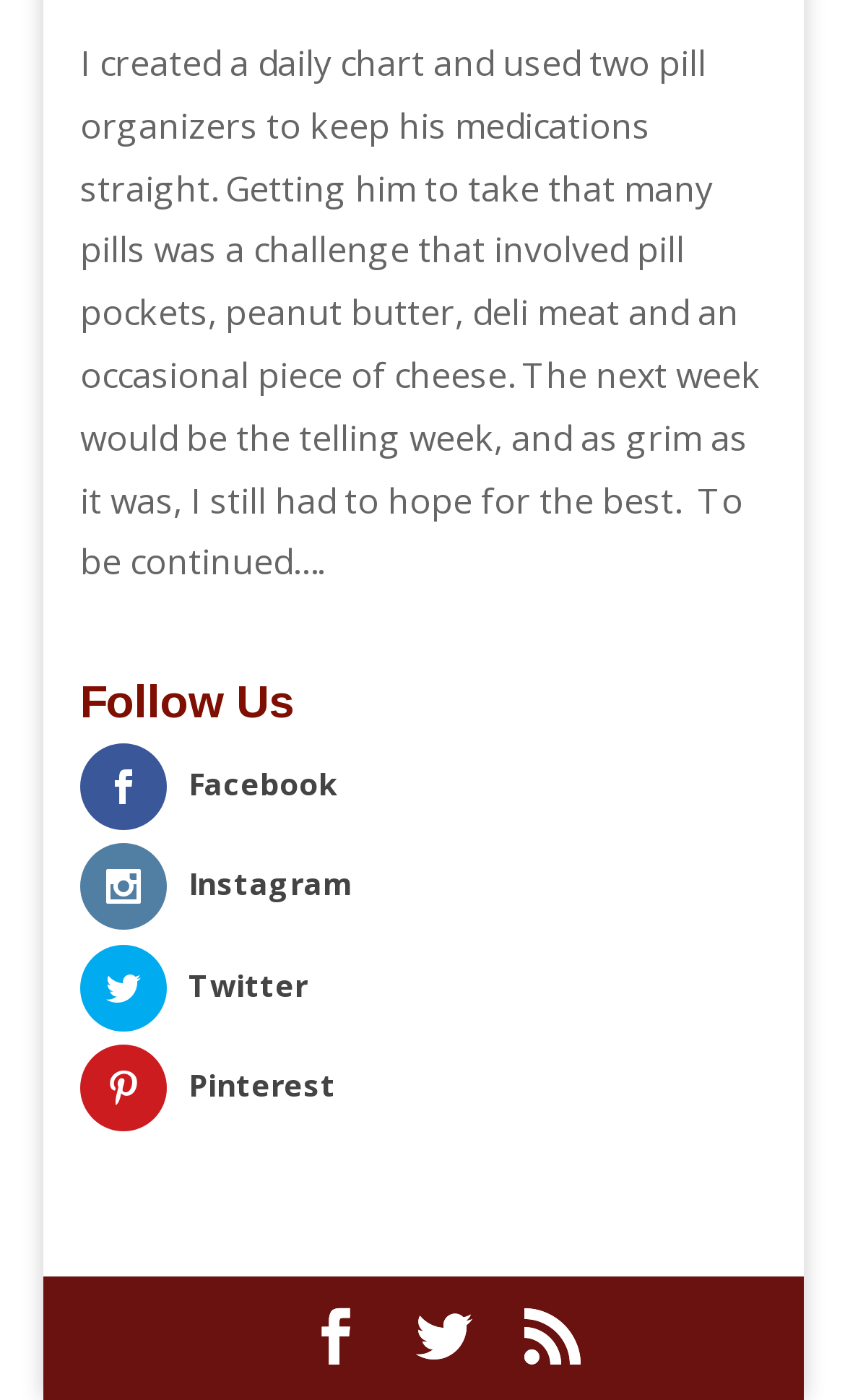Give a concise answer using only one word or phrase for this question:
How many navigation links are at the bottom?

3